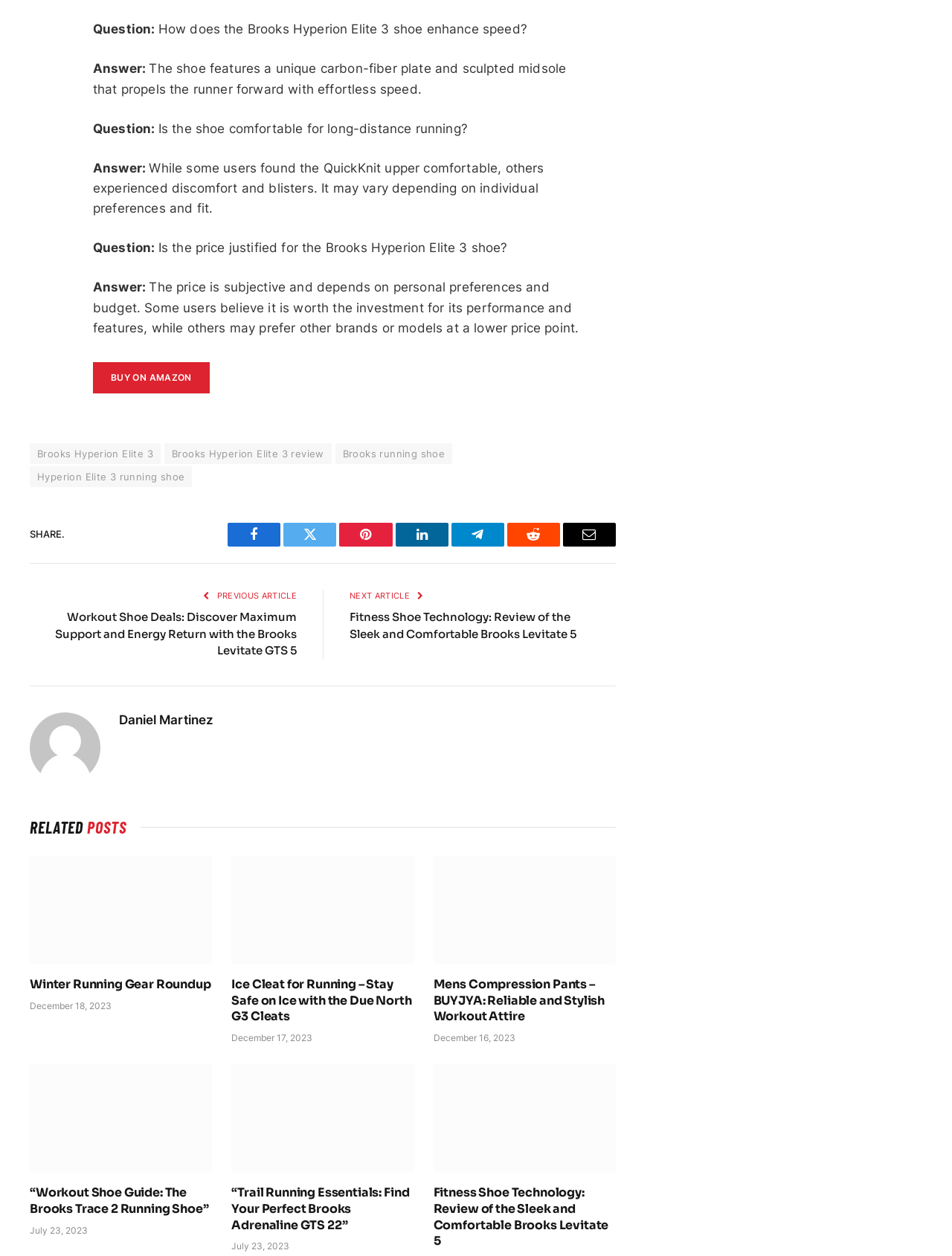Look at the image and answer the question in detail:
How many related posts are listed on the webpage?

The webpage has a section titled 'RELATED POSTS' which lists three articles with links and headings. These articles are 'Winter Running Gear Roundup', 'Ice Cleat for Running – Stay Safe on Ice with the Due North G3 Cleats', and 'Mens Compression Pants – BUYJYA: Reliable and Stylish Workout Attire'.